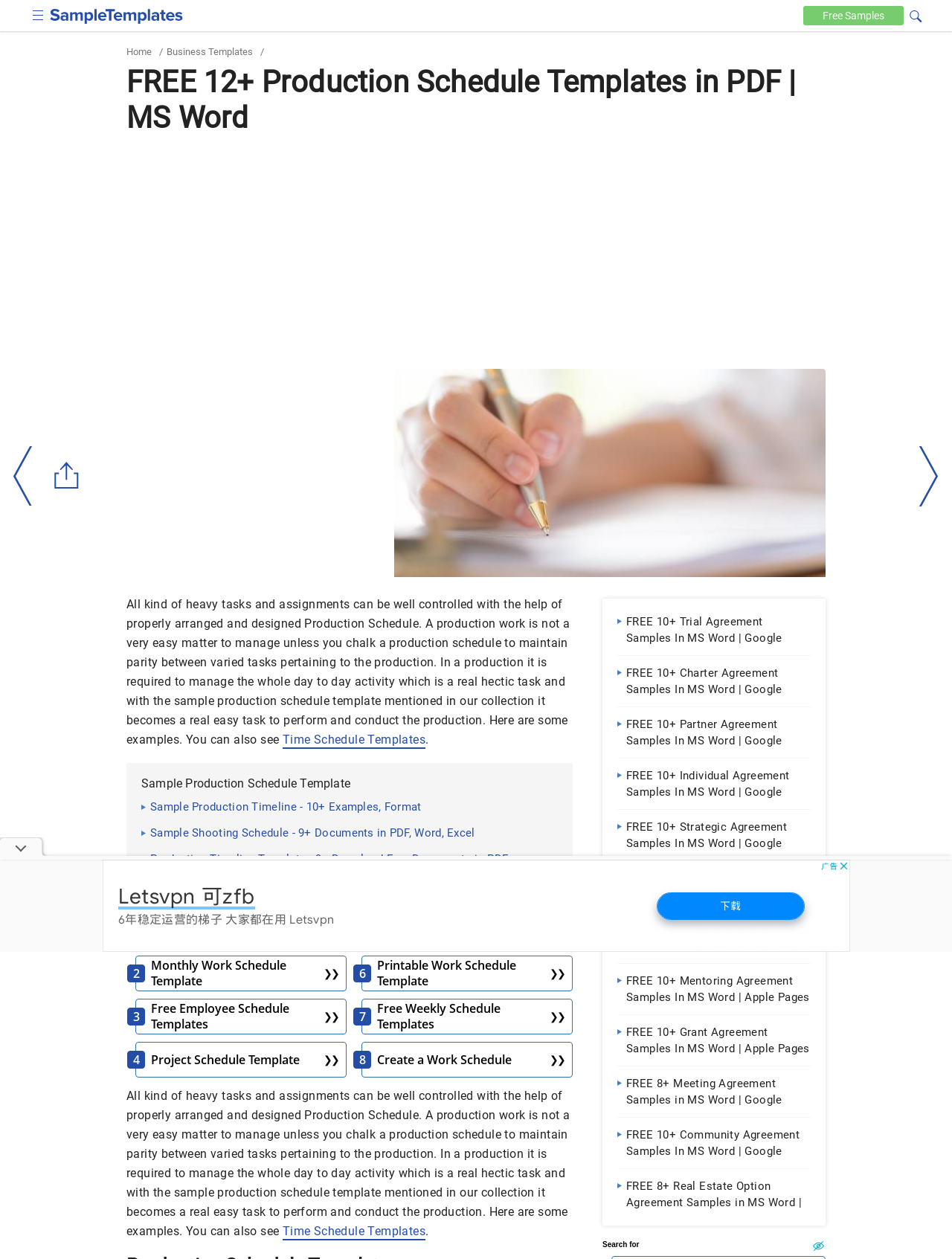Identify the bounding box coordinates of the section to be clicked to complete the task described by the following instruction: "Click the 'FREE 10+ Trial Agreement Samples In MS Word | Google Docs | Apple Pages | PDF' link". The coordinates should be four float numbers between 0 and 1, formatted as [left, top, right, bottom].

[0.648, 0.487, 0.852, 0.513]